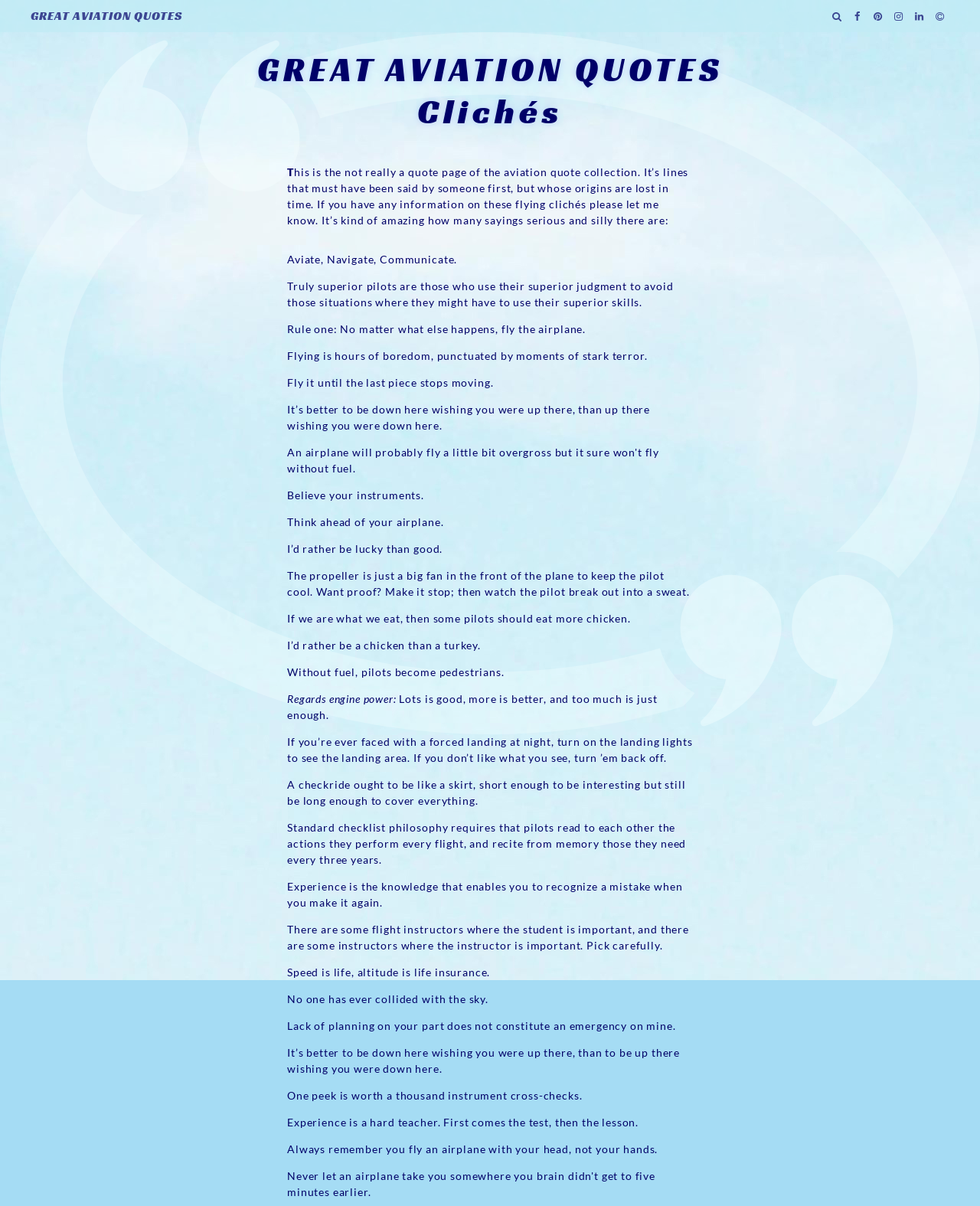Who is the creator of this webpage?
Answer the question in as much detail as possible.

At the bottom of the webpage, I see a credit line that reads 'Words and web coding by me, Dave English.' This suggests that Dave English is the creator of the webpage, responsible for both the content and the design.